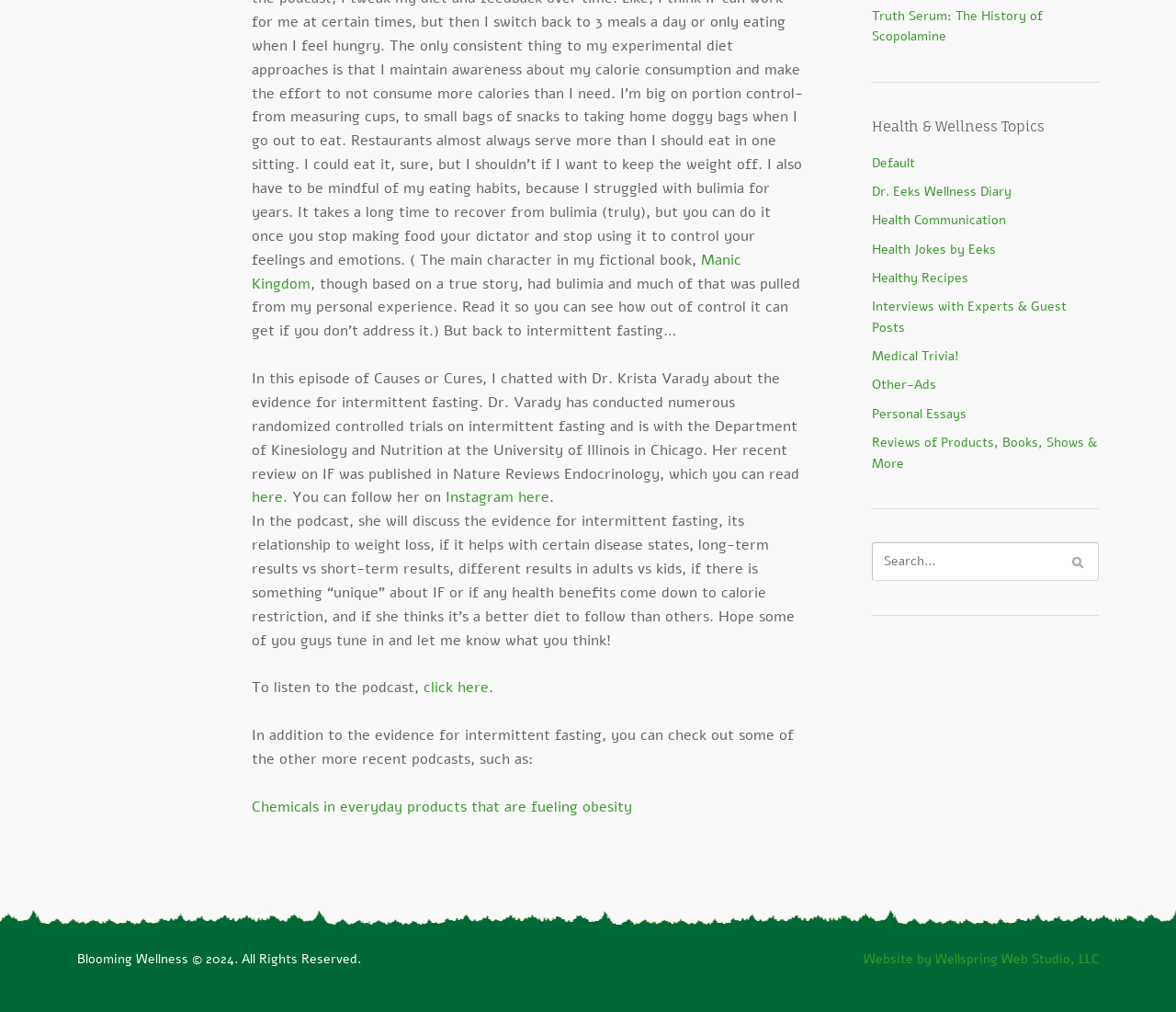Please specify the bounding box coordinates in the format (top-left x, top-left y, bottom-right x, bottom-right y), with all values as floating point numbers between 0 and 1. Identify the bounding box of the UI element described by: Health Jokes by Eeks

[0.742, 0.238, 0.847, 0.255]